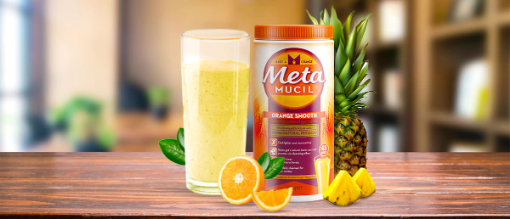What type of surface is the smoothie and canister placed on?
Please use the image to deliver a detailed and complete answer.

The caption explicitly states that the smoothie and canister are positioned on a 'rustic wooden surface', which provides a cozy and inviting atmosphere.